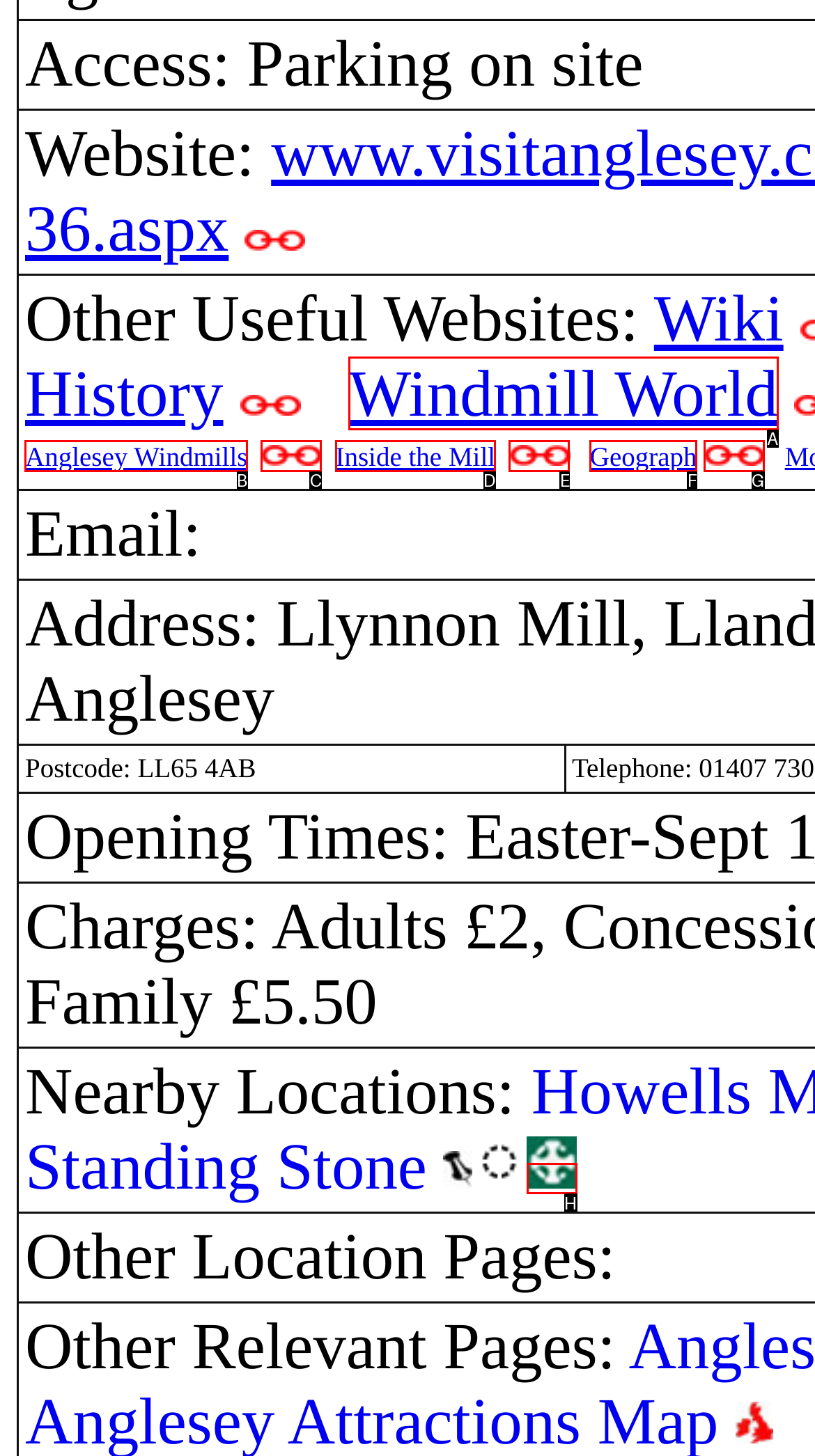Pick the option that should be clicked to perform the following task: Check the CADW Property
Answer with the letter of the selected option from the available choices.

H